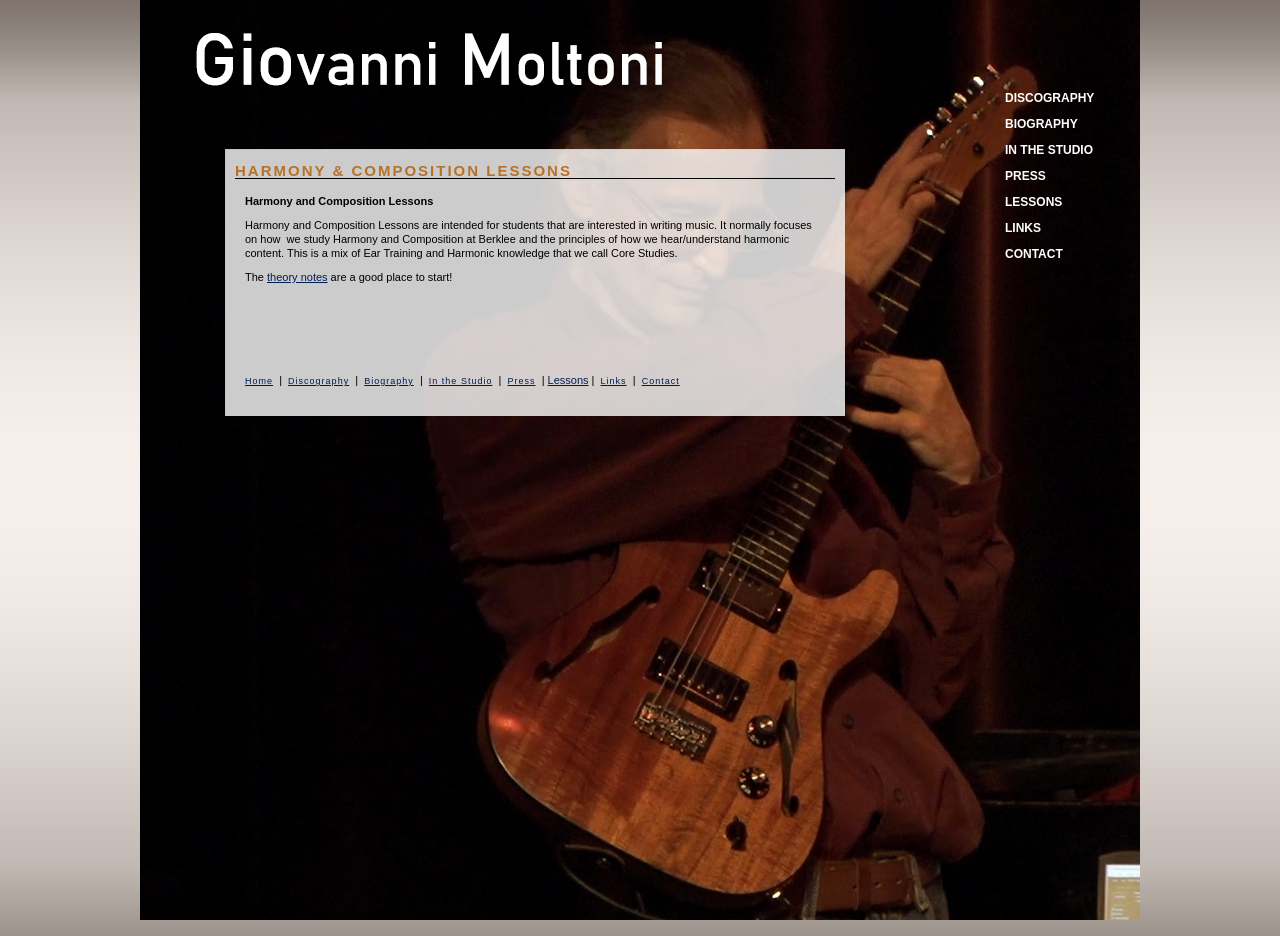Provide a thorough description of the webpage's content and layout.

The webpage is about Giovanni Moltoni, and it appears to be a personal website or a portfolio. At the top, there is a navigation menu with 7 links: DISCOGRAPHY, BIOGRAPHY, IN THE STUDIO, PRESS, LESSONS, LINKS, and CONTACT. These links are aligned horizontally and take up most of the top section of the page.

Below the navigation menu, there is a heading "HARMONY & COMPOSITION LESSONS" followed by a paragraph of text that describes what Harmony and Composition Lessons are and what they entail. The text explains that these lessons are intended for students interested in writing music and that they focus on the study of Harmony and Composition at Berklee.

On the same section, there is a link to "theory notes" which is likely a resource for students. The text also mentions that the theory notes are a good place to start.

At the bottom of the page, there is another set of links, including HOME, DISCOGRAPHY, BIOGRAPHY, IN THE STUDIO, PRESS, LESSONS, LINKS, and CONTACT. These links are also aligned horizontally and seem to be a duplicate of the navigation menu at the top.